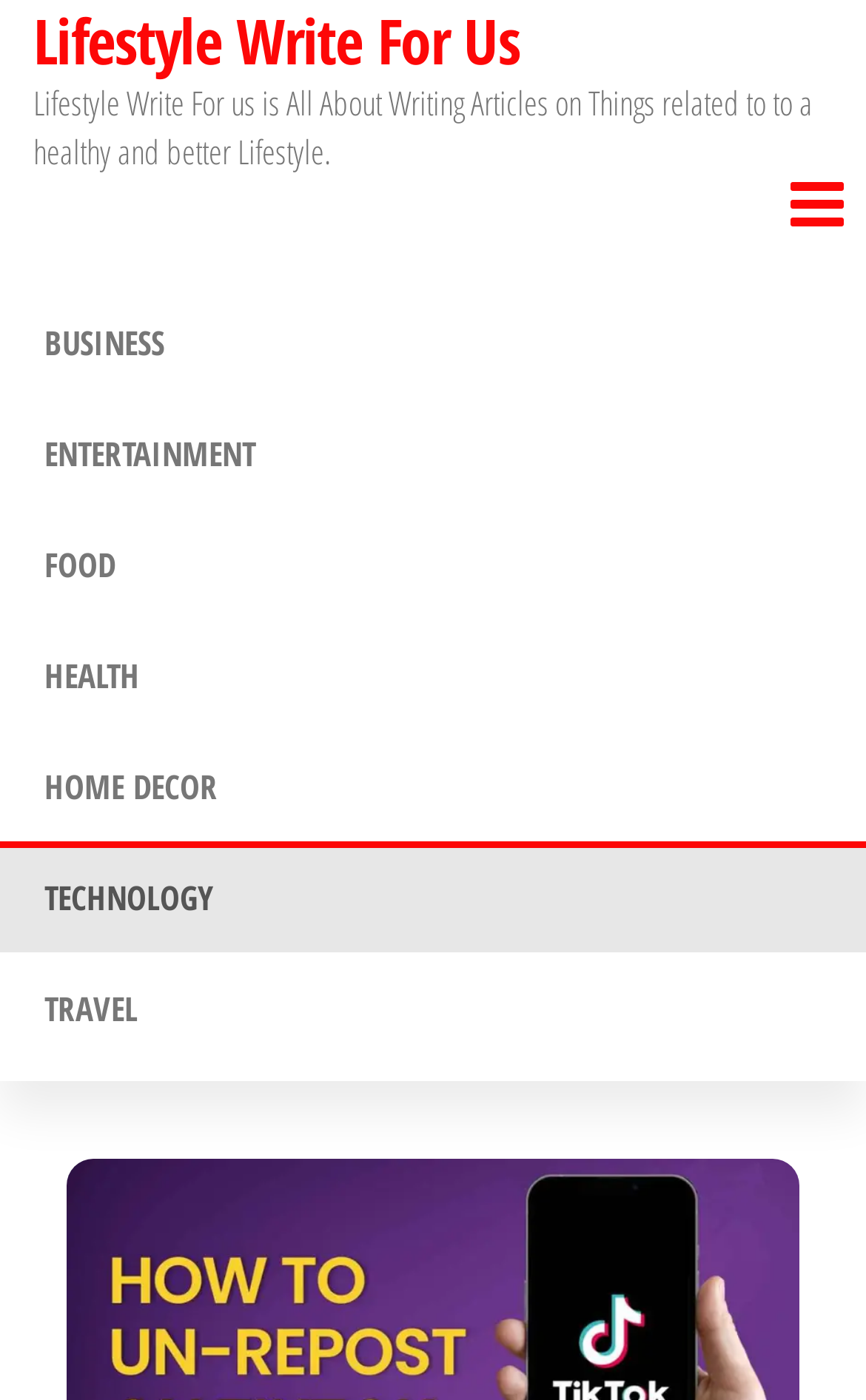Select the bounding box coordinates of the element I need to click to carry out the following instruction: "click on BUSINESS".

[0.0, 0.204, 1.0, 0.283]